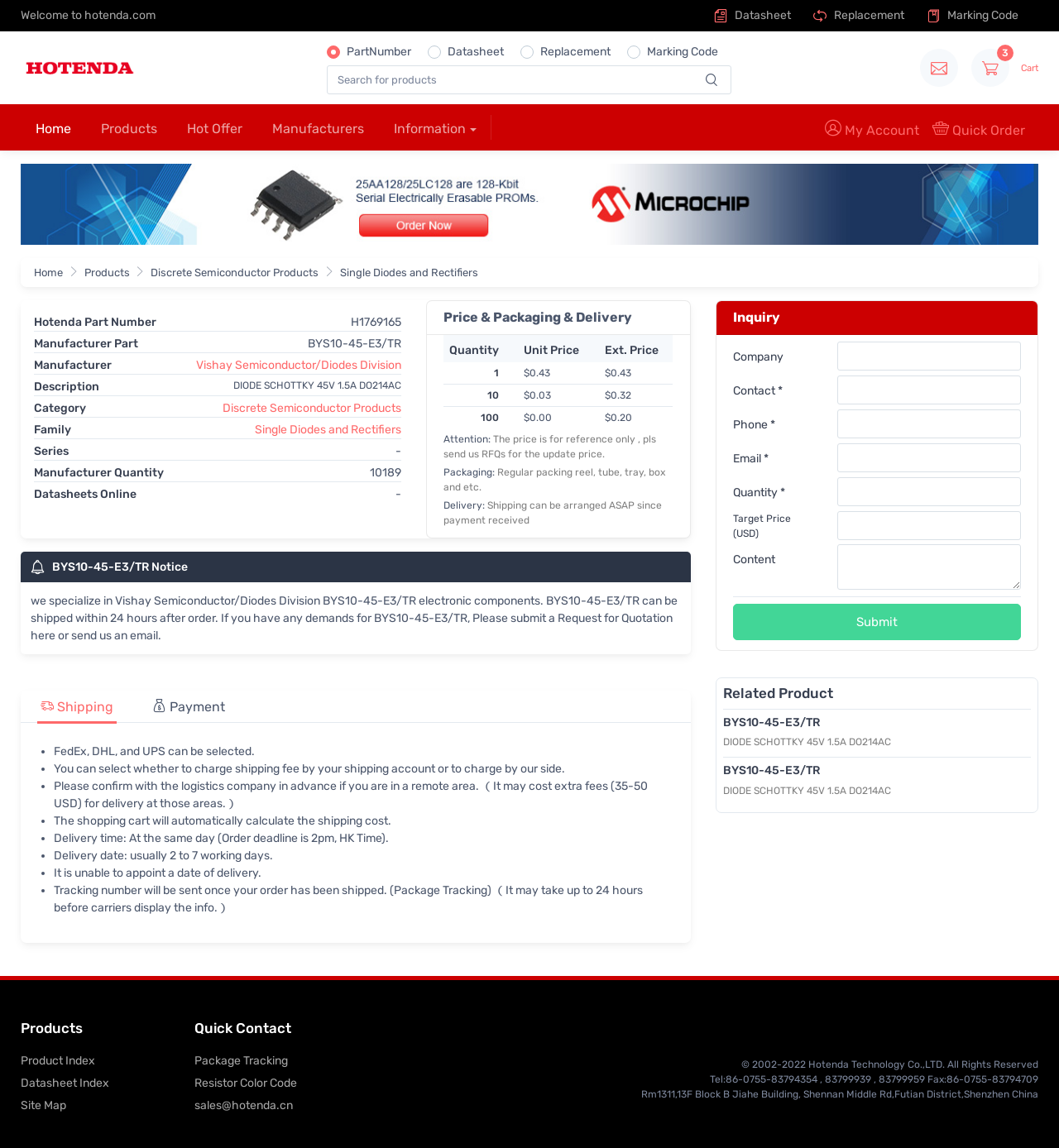Offer a detailed account of what is visible on the webpage.

This webpage is about a specific product, BYS10-45-E3/TR, a diode Schottky 45V 1.5A DO214AC from Vishay Semiconductor/Diodes Division. At the top, there is a welcome message and a navigation menu with links to Home, Products, Hot Offer, Manufacturers, Information, and My Account. 

Below the navigation menu, there is a search bar with a search button and a cart icon. On the left side, there is a breadcrumb navigation showing the product's category hierarchy, from Home to Discrete Semiconductor Products to Single Diodes and Rectifiers.

The product information is presented in a series of description lists, each with a term and a detail. The lists provide information about the product, including its hotenda part number, manufacturer part number, manufacturer, category, family, series, and manufacturer quantity. 

There are also links to the product's datasheet, replacement, and marking code. Additionally, there is a section for price and packaging and delivery information, which includes details about quantity and unit price.

On the right side, there are links to other products, including 25LC128, and a section for quick order and my account. At the bottom, there is a link to the product's datasheet and other related information.